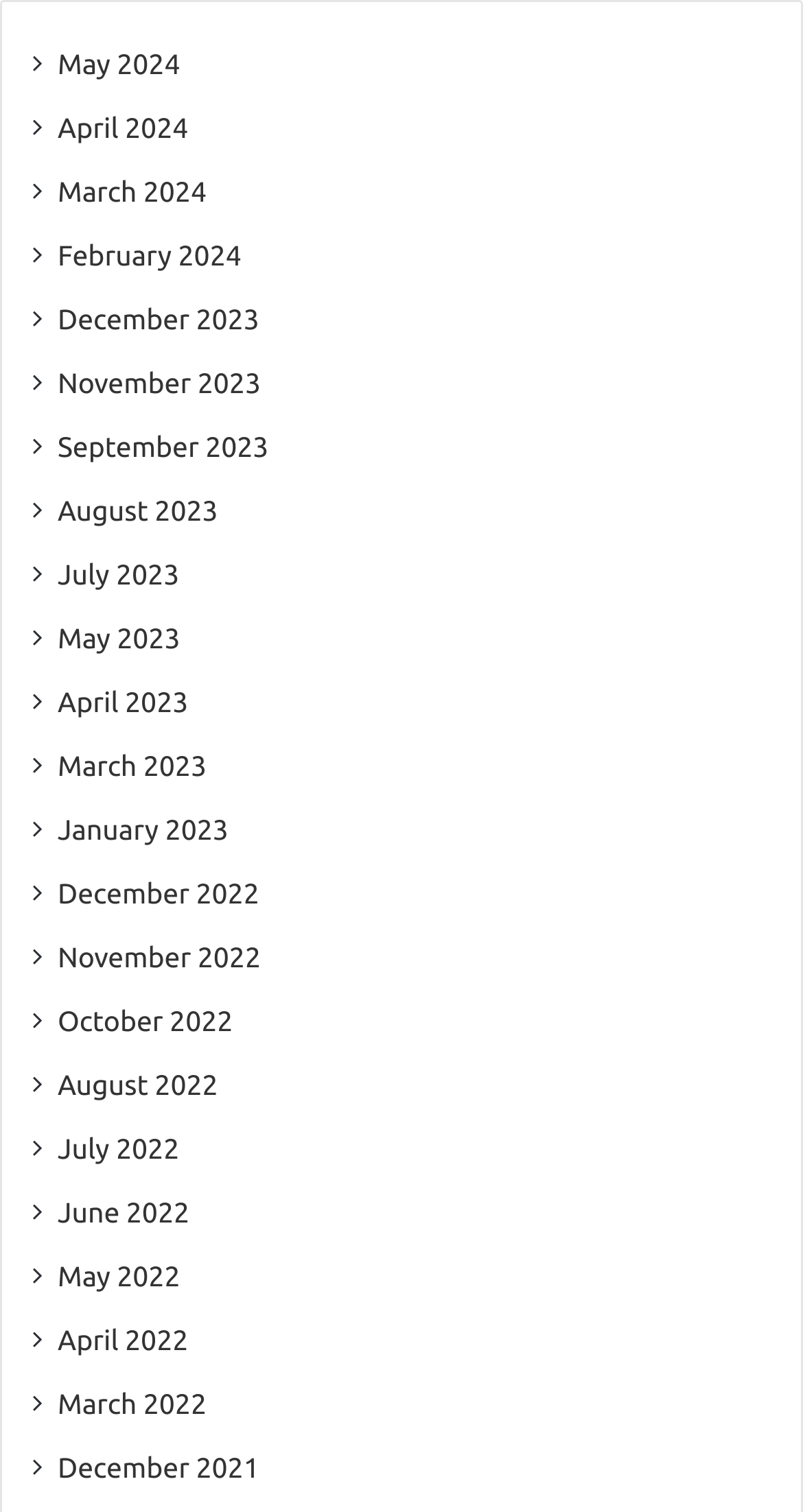Find the bounding box coordinates of the area that needs to be clicked in order to achieve the following instruction: "Explore June 2022". The coordinates should be specified as four float numbers between 0 and 1, i.e., [left, top, right, bottom].

[0.072, 0.787, 0.236, 0.816]